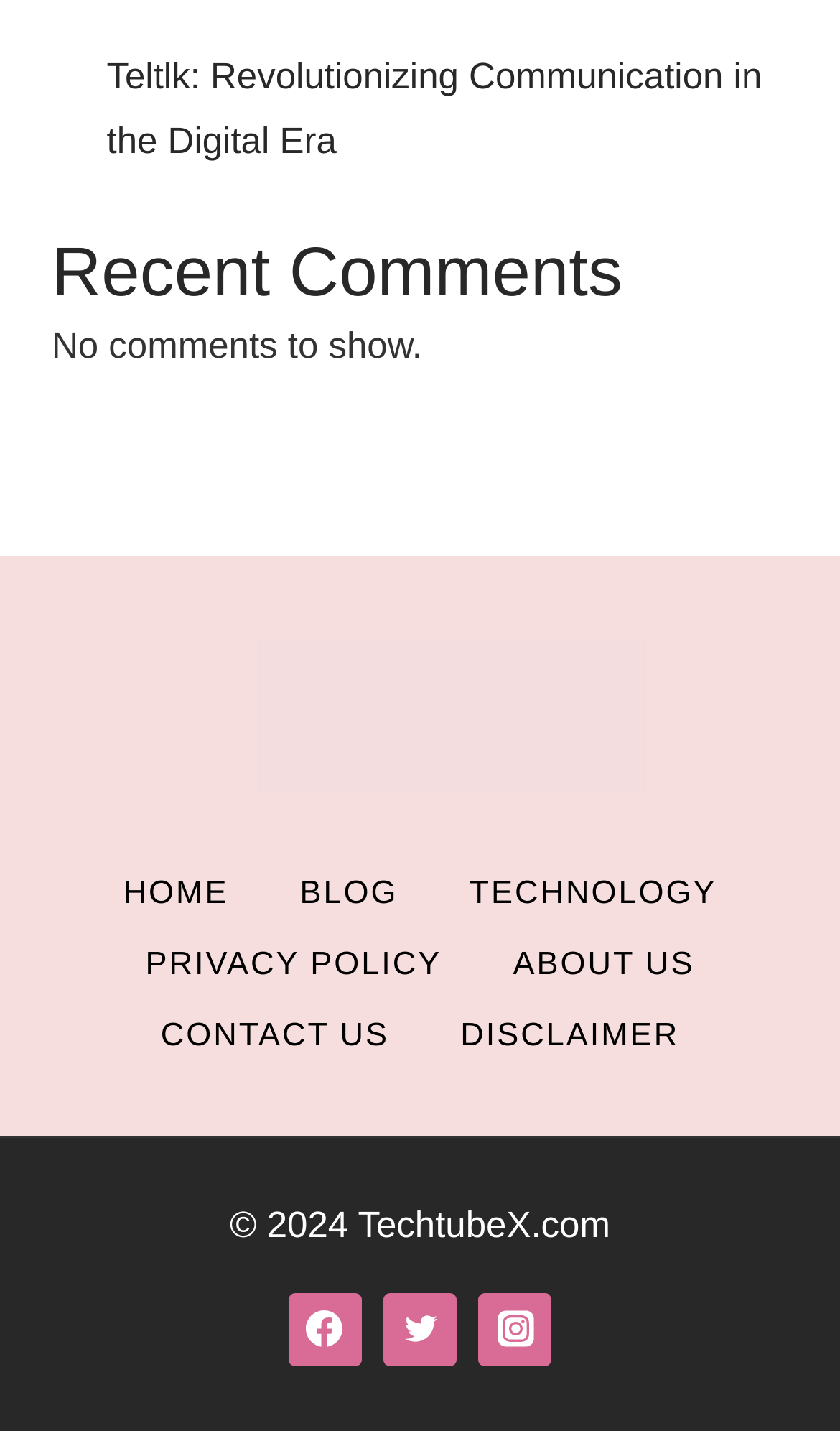Please give a short response to the question using one word or a phrase:
What is the purpose of the navigation section?

Footer Navigation